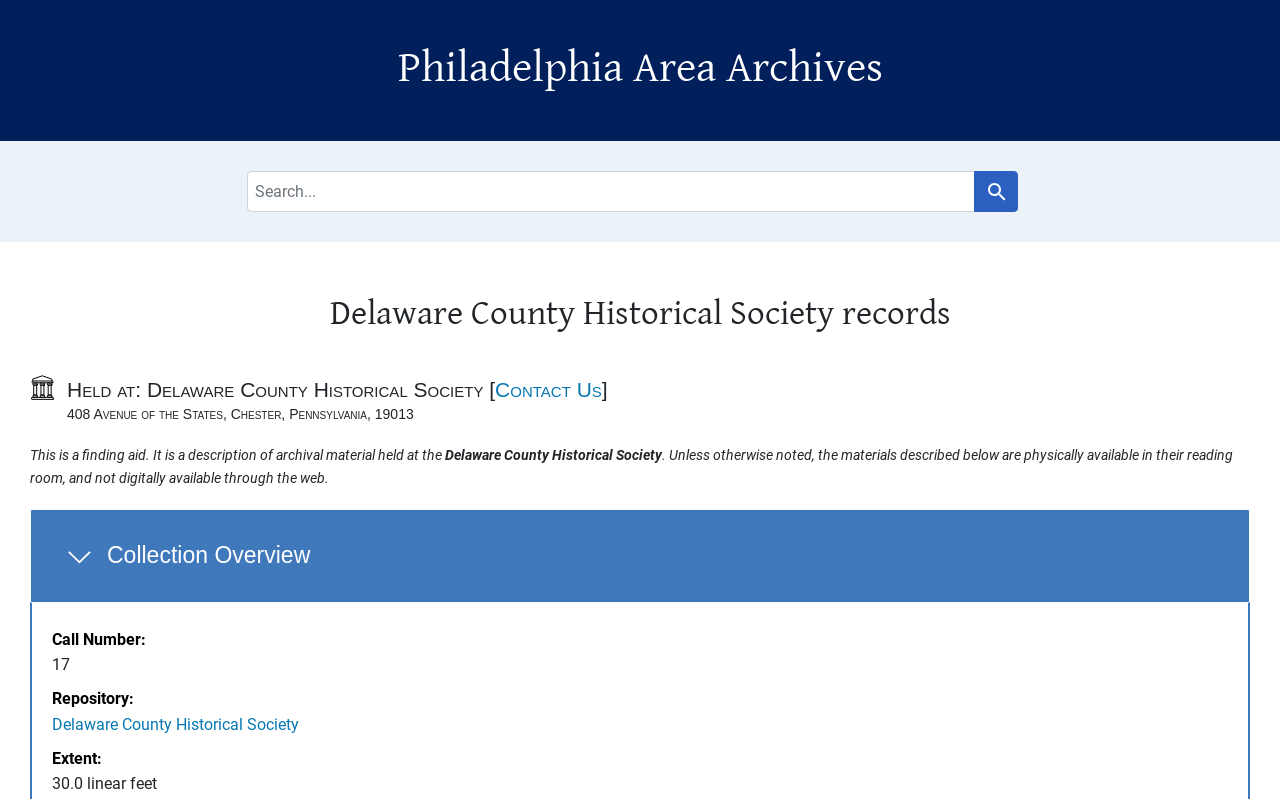Explain in detail what is displayed on the webpage.

The webpage is about the Delaware County Historical Society records, which is part of the Philadelphia Area Archives. At the top, there are two links, "Skip to search" and "Skip to main content", followed by a heading that displays the title "Philadelphia Area Archives". Below this, there is a navigation section dedicated to search, which includes a search bar, a "search for" label, and a "Search" button.

The main content section is divided into several parts. The first part displays the title "Delaware County Historical Society records" and provides information about the repository, including the address and a note about the availability of the materials. 

Below this, there is a section that provides an overview of the collection, which includes a button that expands to reveal more information. This section is divided into several parts, each with a term and a corresponding detail. The terms include "Call Number", "Repository", "Extent", and each detail provides specific information about the collection.

Throughout the webpage, there are several headings that organize the content, including "Main content", "Notifications", "Overview and metadata sections", and "Collection Overview". The layout is structured, with clear headings and concise text, making it easy to navigate and find specific information.